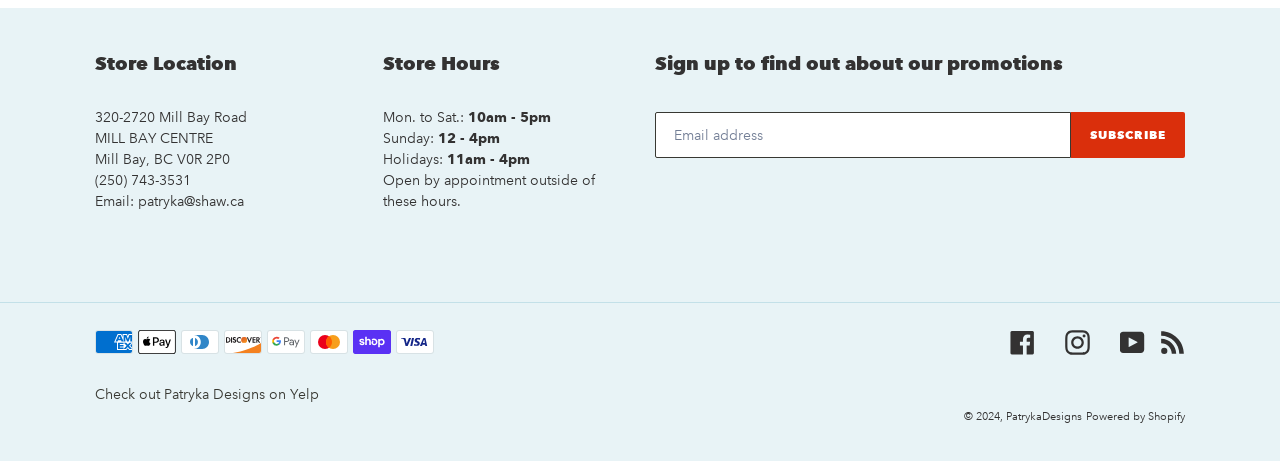Determine the bounding box coordinates of the region to click in order to accomplish the following instruction: "Enter email address". Provide the coordinates as four float numbers between 0 and 1, specifically [left, top, right, bottom].

[0.512, 0.243, 0.837, 0.343]